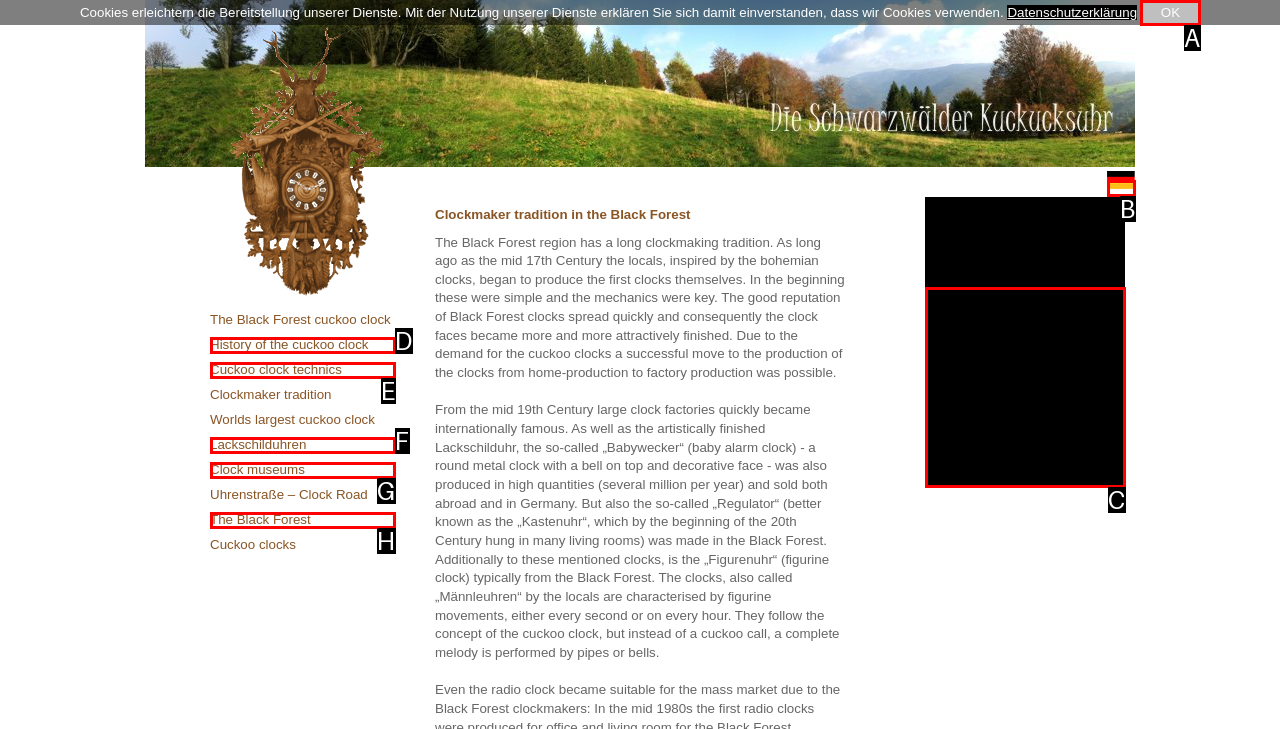Identify the correct UI element to click to follow this instruction: View deutsche Version
Respond with the letter of the appropriate choice from the displayed options.

B